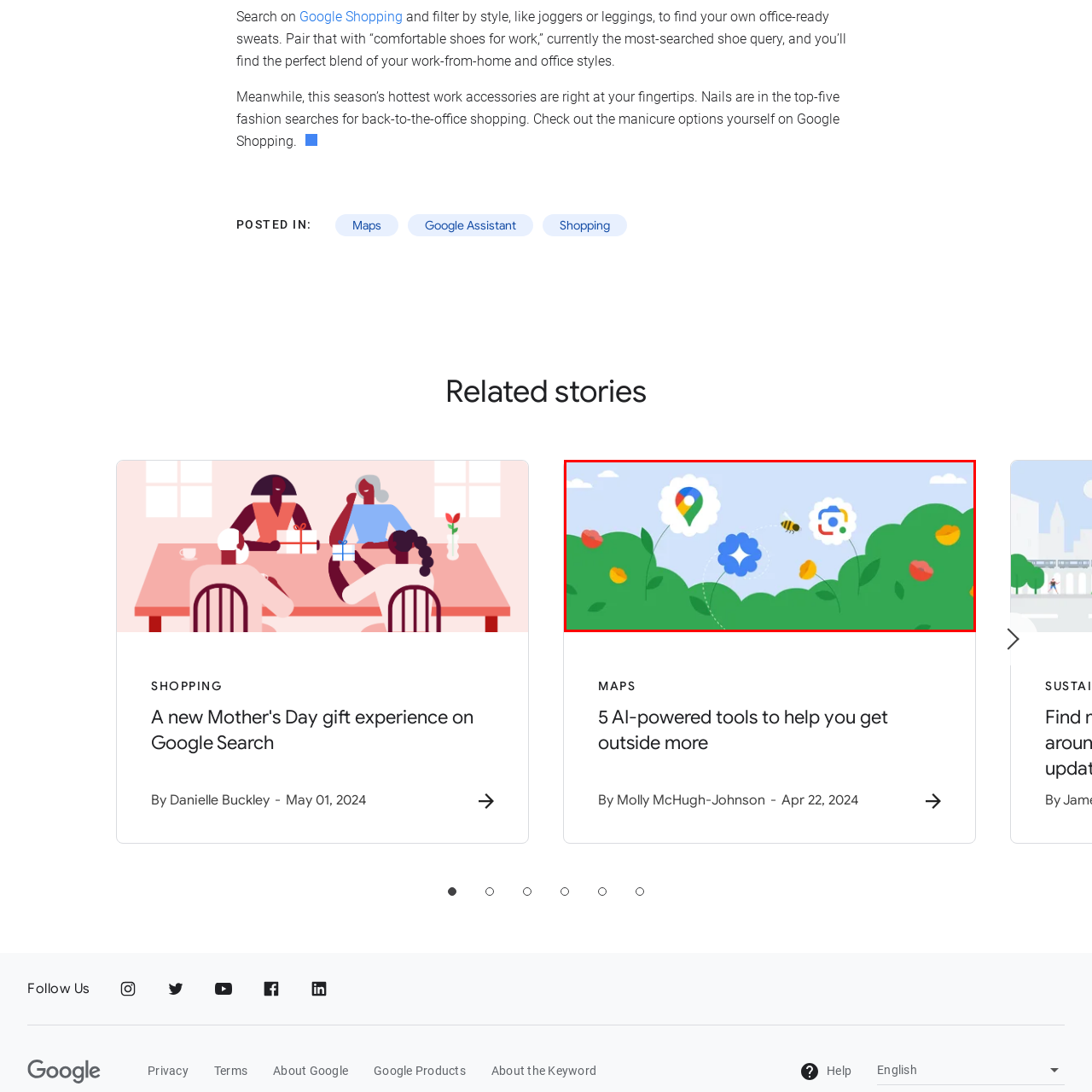Examine the red-bounded region in the image and describe it in detail.

The image features a vibrant spring landscape, adorned with colorful flowers and a light blue sky scattered with fluffy white clouds. In the center, a blue star flower serves as a focal point, surrounded by playful icons representing Google services: a Google Maps pin, Google Lens, and a cheerful bee buzzing nearby. The lush green foliage envelops the scene, adding a refreshing touch to this lively depiction of technology harmonizing with nature. This illustration creatively emphasizes Google's diverse tools and services that encourage users to explore and connect with the world around them, embodying a spirit of innovation and discovery.